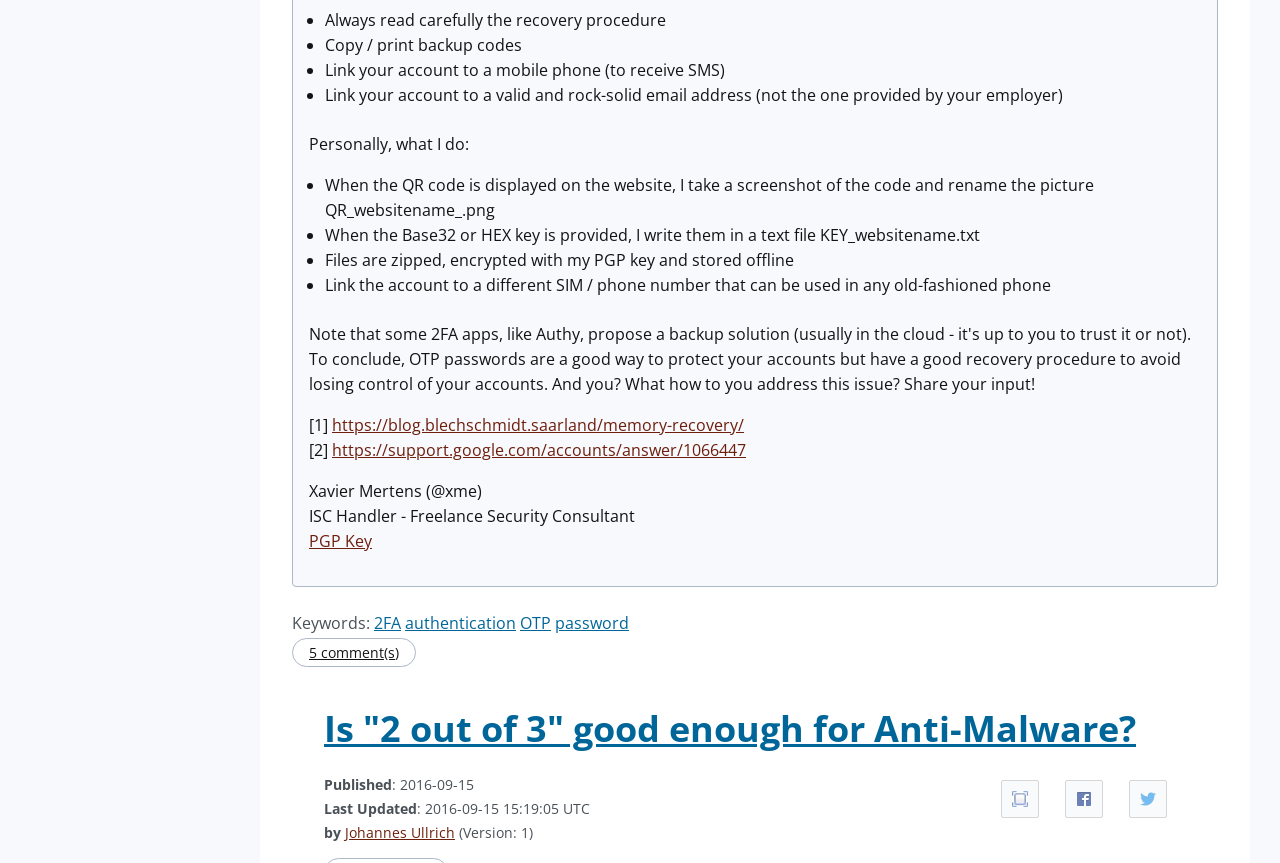Provide a thorough and detailed response to the question by examining the image: 
What is the author's profession?

The author's profession can be found in the section where their name 'Xavier Mertens (@xme)' is mentioned. Below their name, it is written 'ISC Handler - Freelance Security Consultant', which indicates their profession.